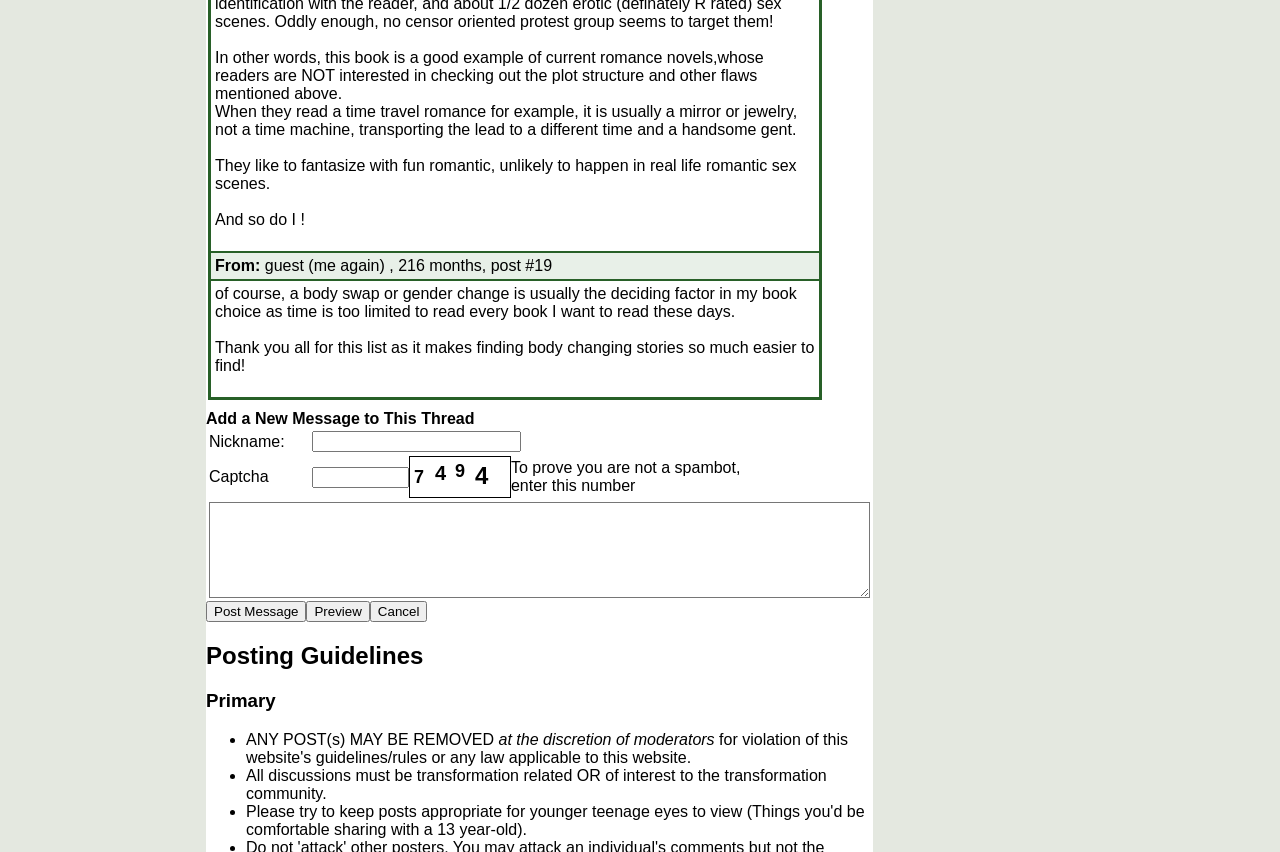What information is required to post a message? Based on the screenshot, please respond with a single word or phrase.

Nickname and Captcha